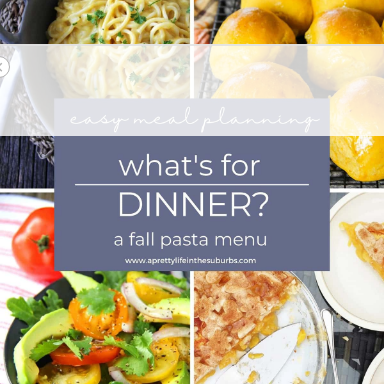What type of vegetables are displayed in the background?
Refer to the image and provide a thorough answer to the question.

The caption describes the background of the menu as featuring an appetizing collection of dishes, including colorful sautéed vegetables, which adds to the overall autumn-inspired theme of the menu.